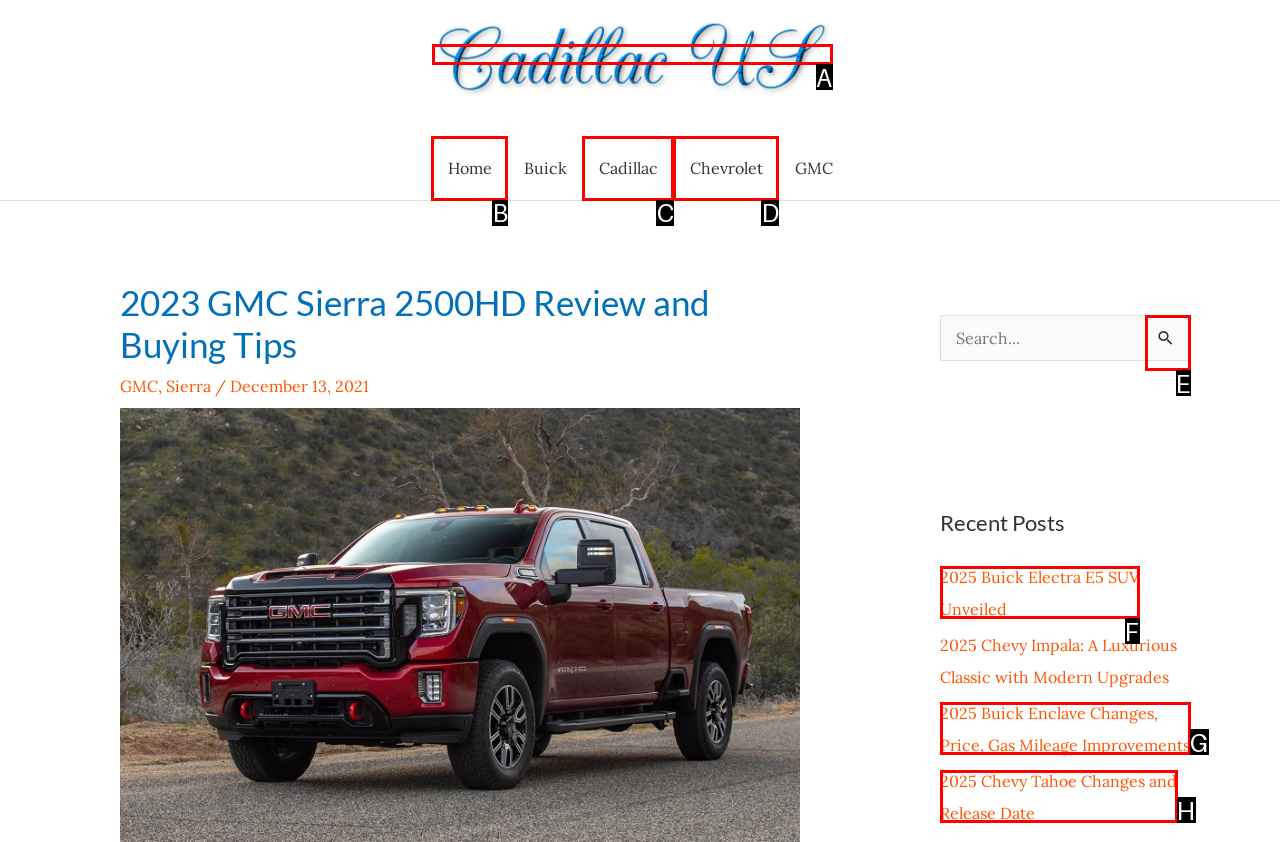Determine which UI element I need to click to achieve the following task: Click the Cadillac US logo Provide your answer as the letter of the selected option.

A